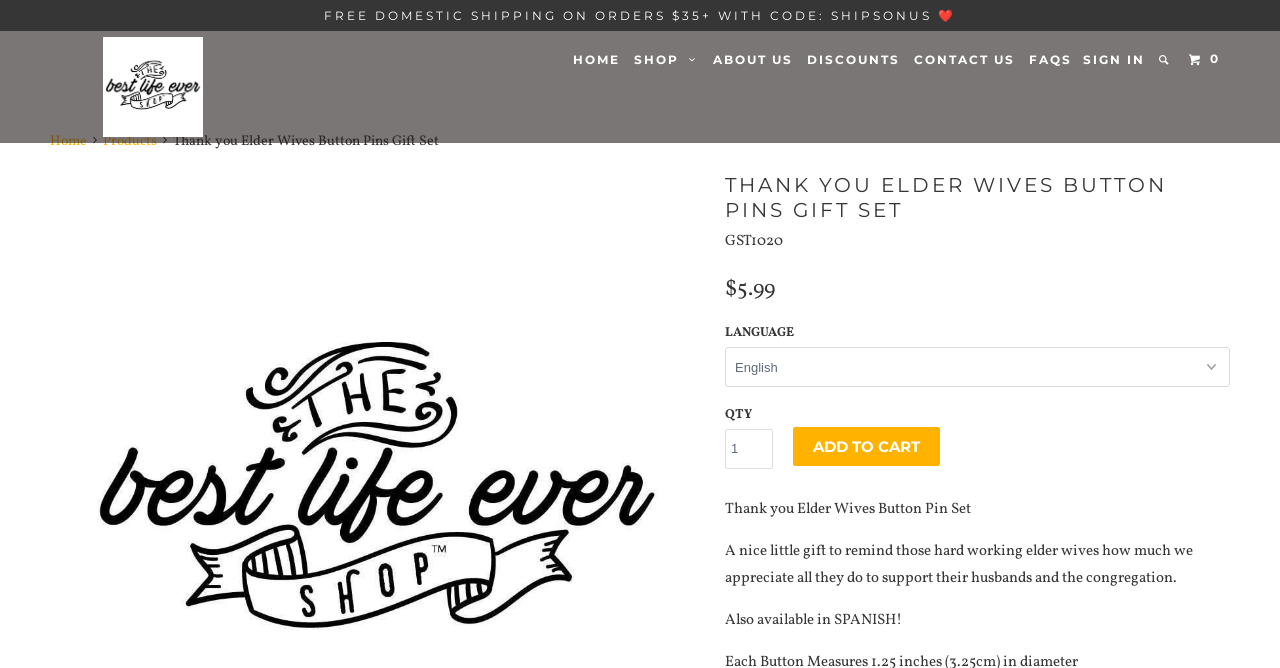Please identify the bounding box coordinates of the element I need to click to follow this instruction: "Click the 'SIGN IN' link".

[0.843, 0.066, 0.898, 0.114]